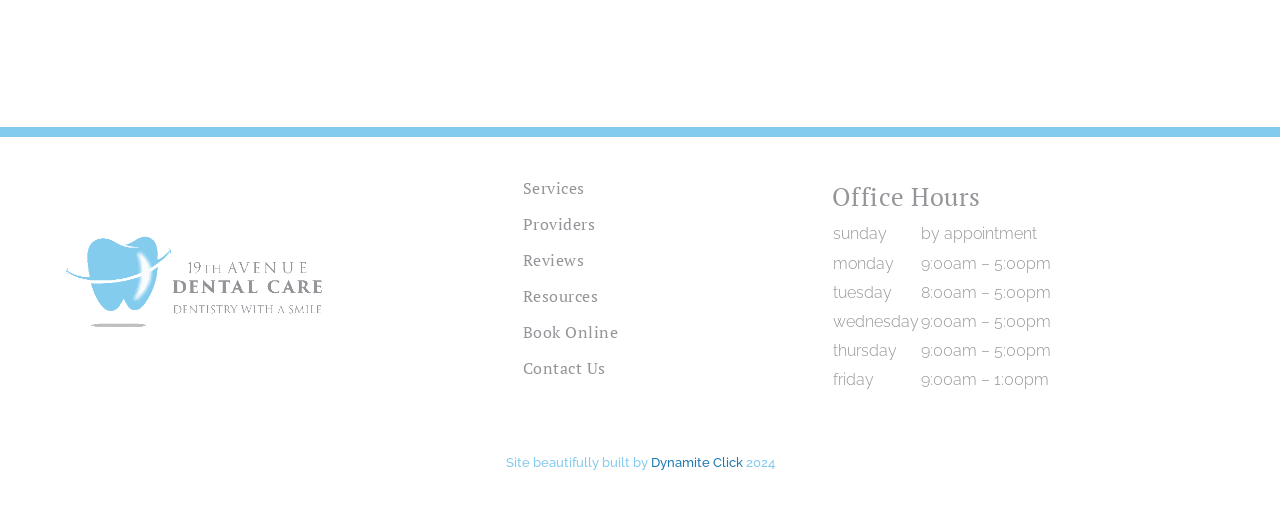Please reply to the following question with a single word or a short phrase:
What is the day when the office is open by appointment only?

Sunday